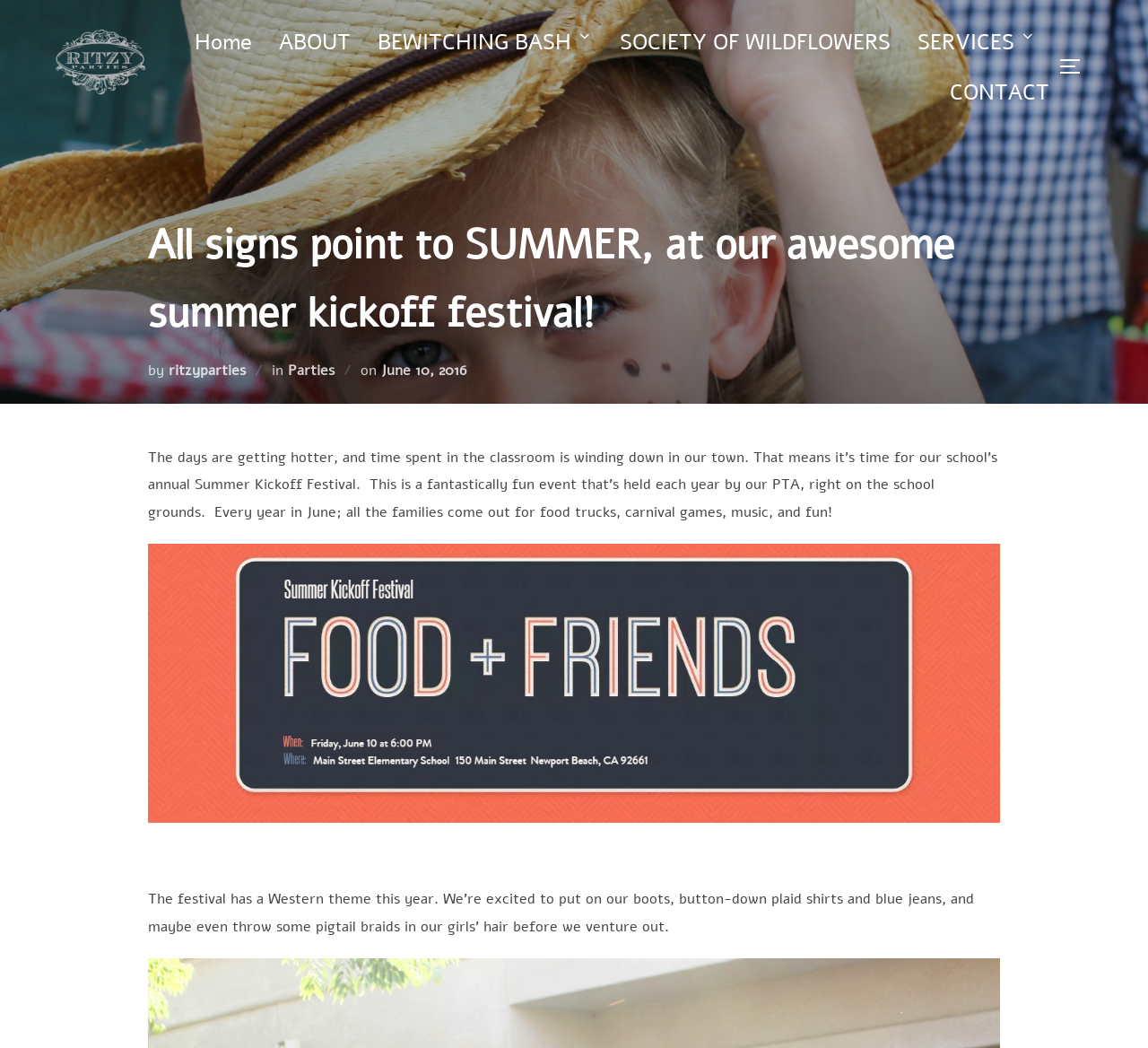Determine the bounding box coordinates of the region to click in order to accomplish the following instruction: "Read more about the Summer Kickoff Festival". Provide the coordinates as four float numbers between 0 and 1, specifically [left, top, right, bottom].

[0.129, 0.427, 0.869, 0.498]